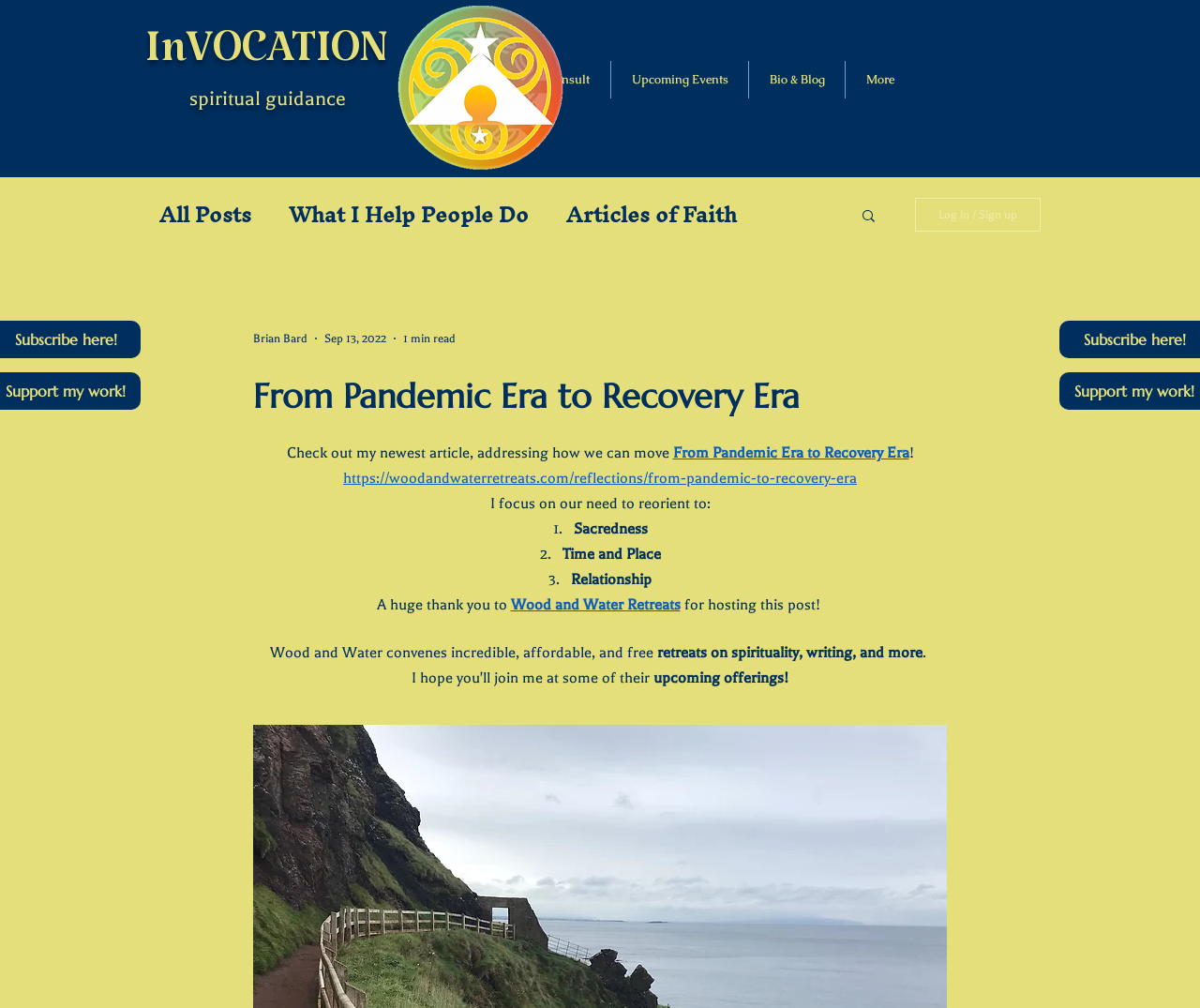What is the name of the retreats hosting the post?
Offer a detailed and exhaustive answer to the question.

I found the answer by looking at the link element 'Wood and Water Retreats' which is mentioned in the sentence 'A huge thank you to Wood and Water Retreats for hosting this post!'. This suggests that Wood and Water Retreats is the name of the retreats hosting the post.